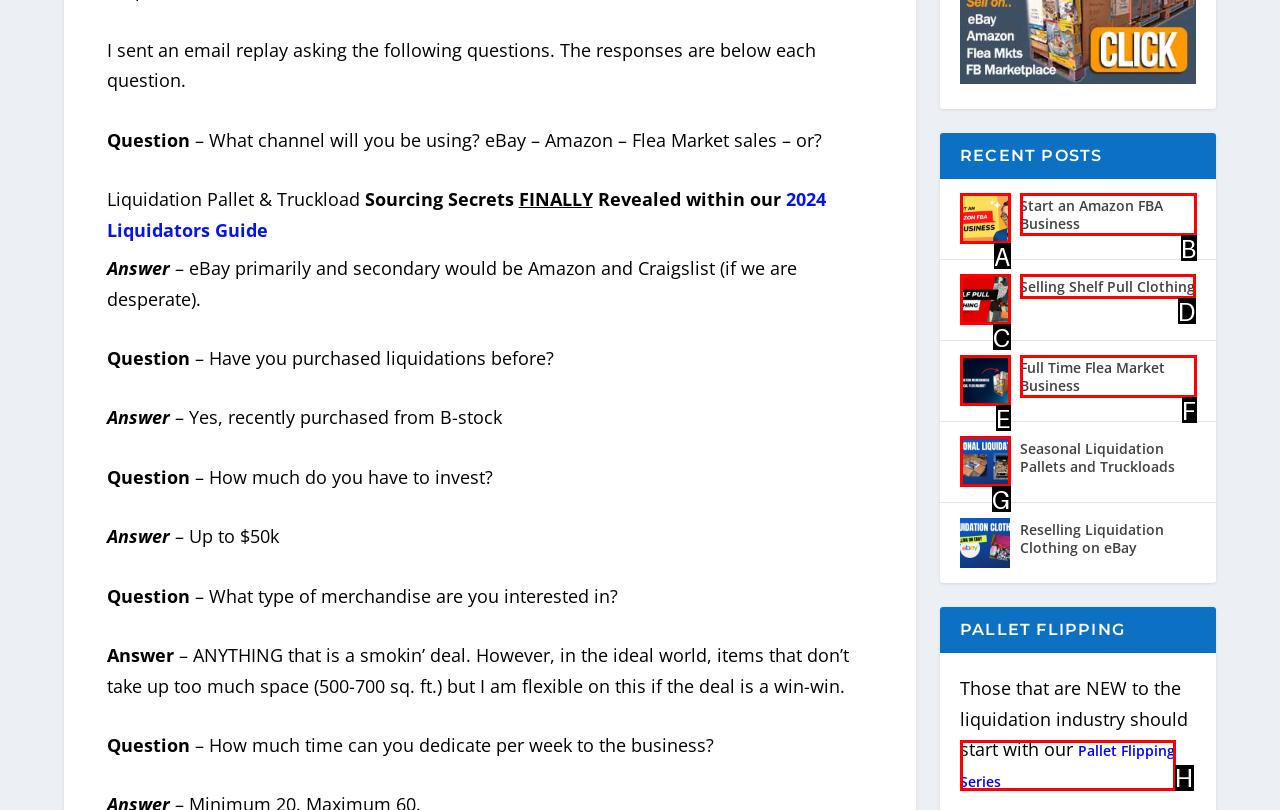Using the given description: Start an Amazon FBA Business, identify the HTML element that corresponds best. Answer with the letter of the correct option from the available choices.

B